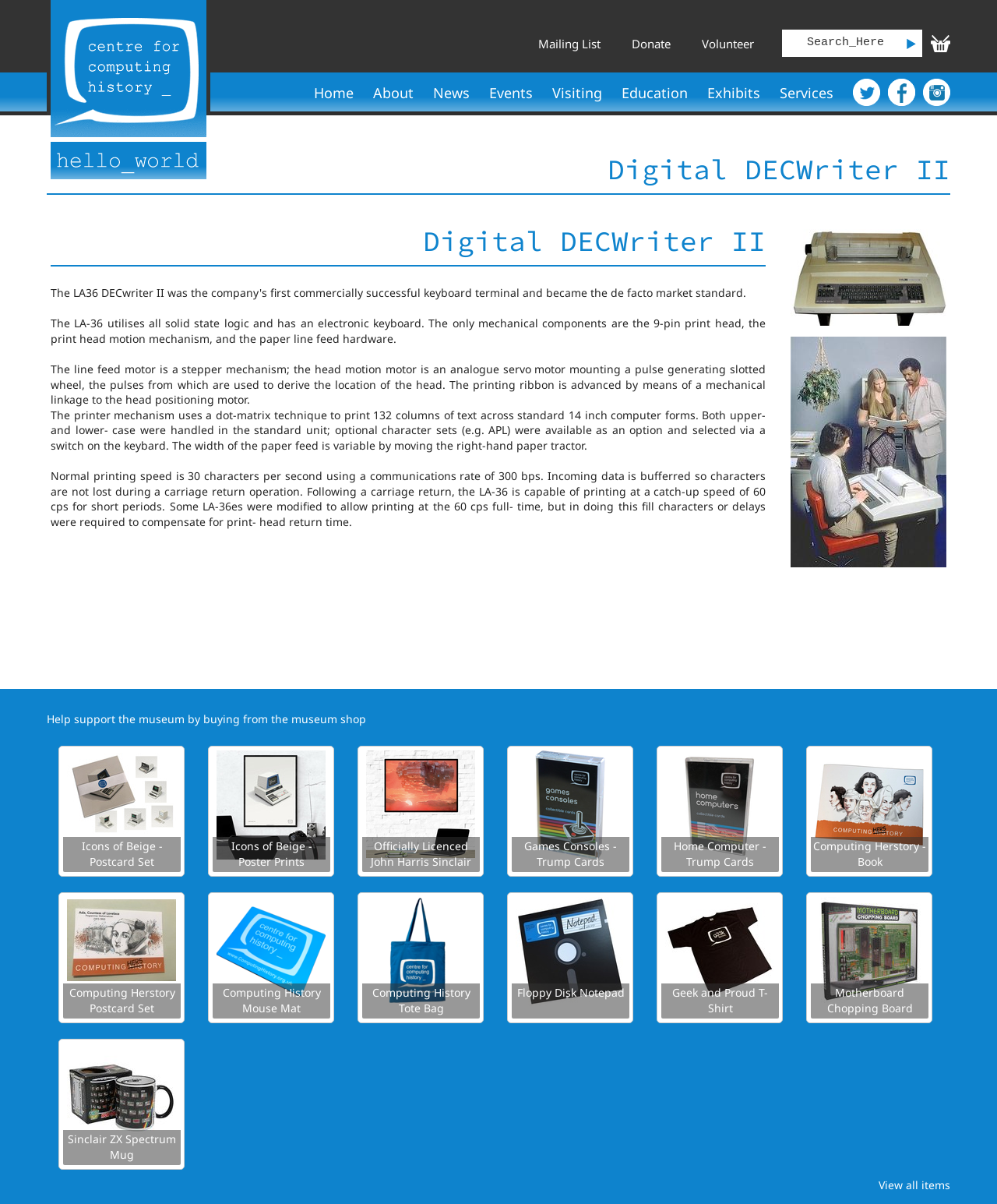Find and extract the text of the primary heading on the webpage.

Digital DECWriter II